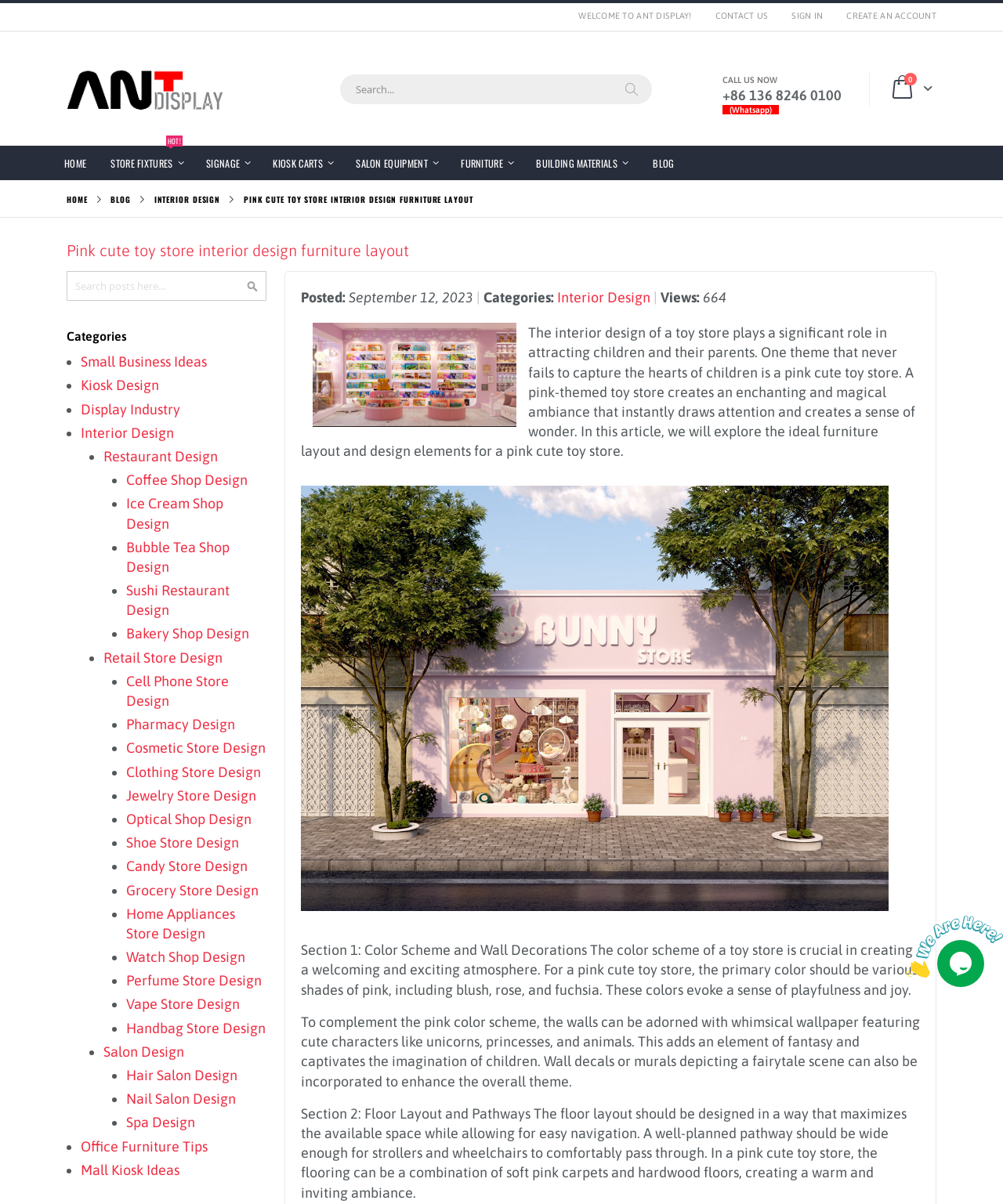What is the recommended width of the pathways in the toy store?
From the image, provide a succinct answer in one word or a short phrase.

Wide enough for strollers and wheelchairs